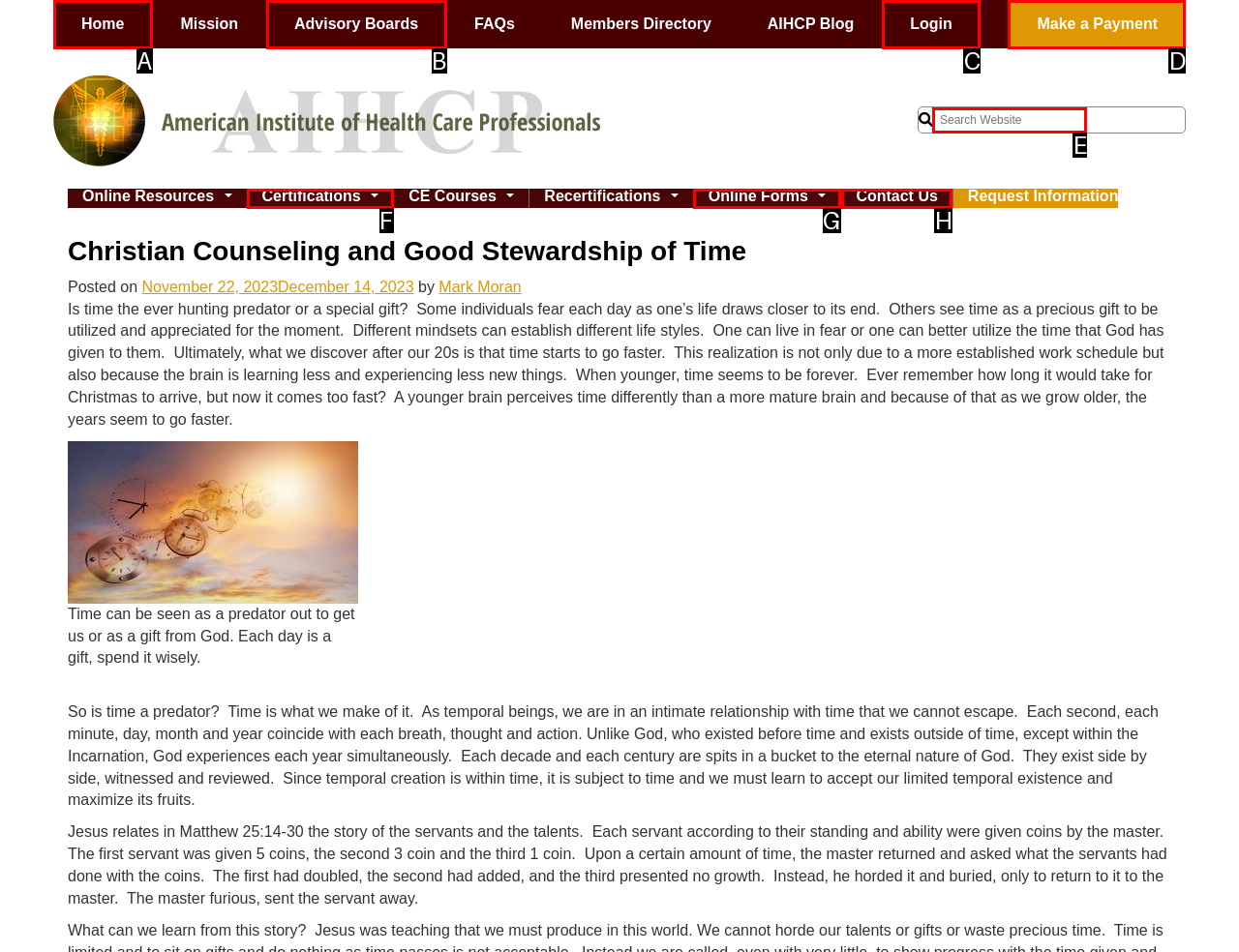For the task: Click the 'Make a Payment' link, specify the letter of the option that should be clicked. Answer with the letter only.

D